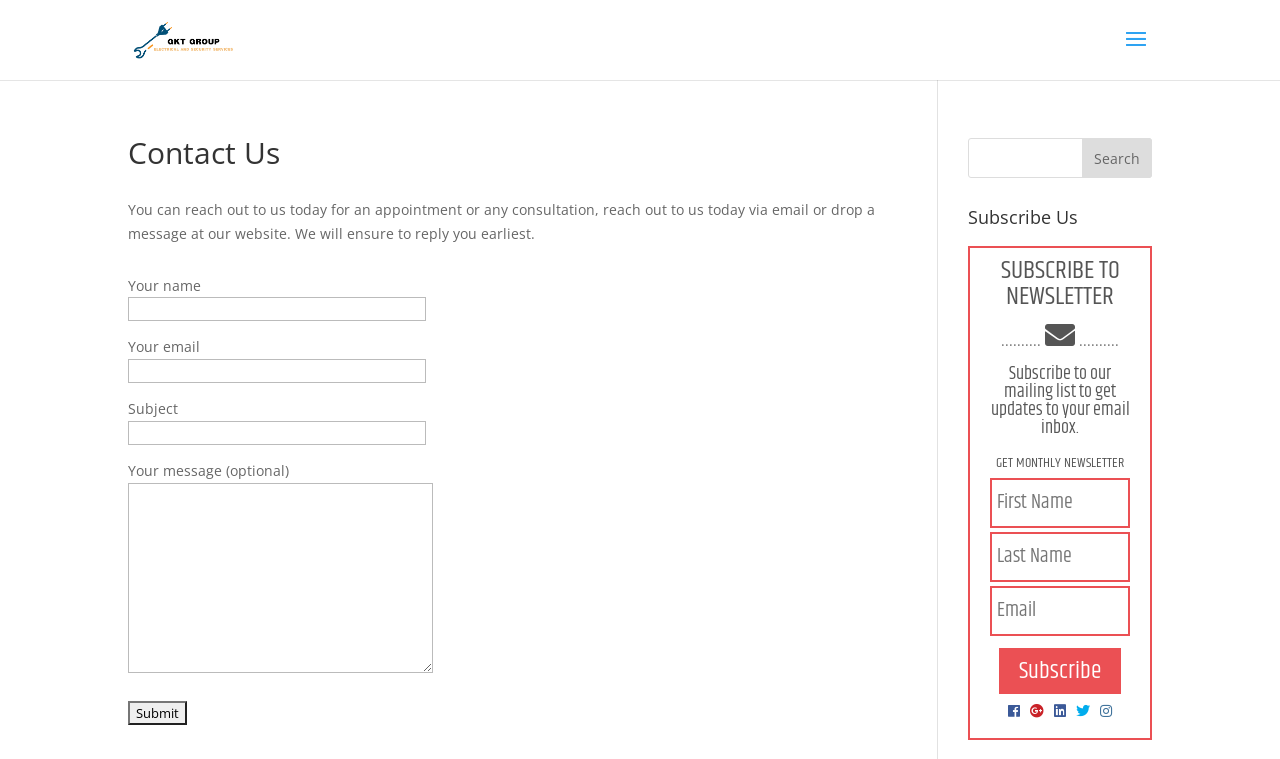Answer the following inquiry with a single word or phrase:
How many social media links are there at the bottom of the webpage?

5